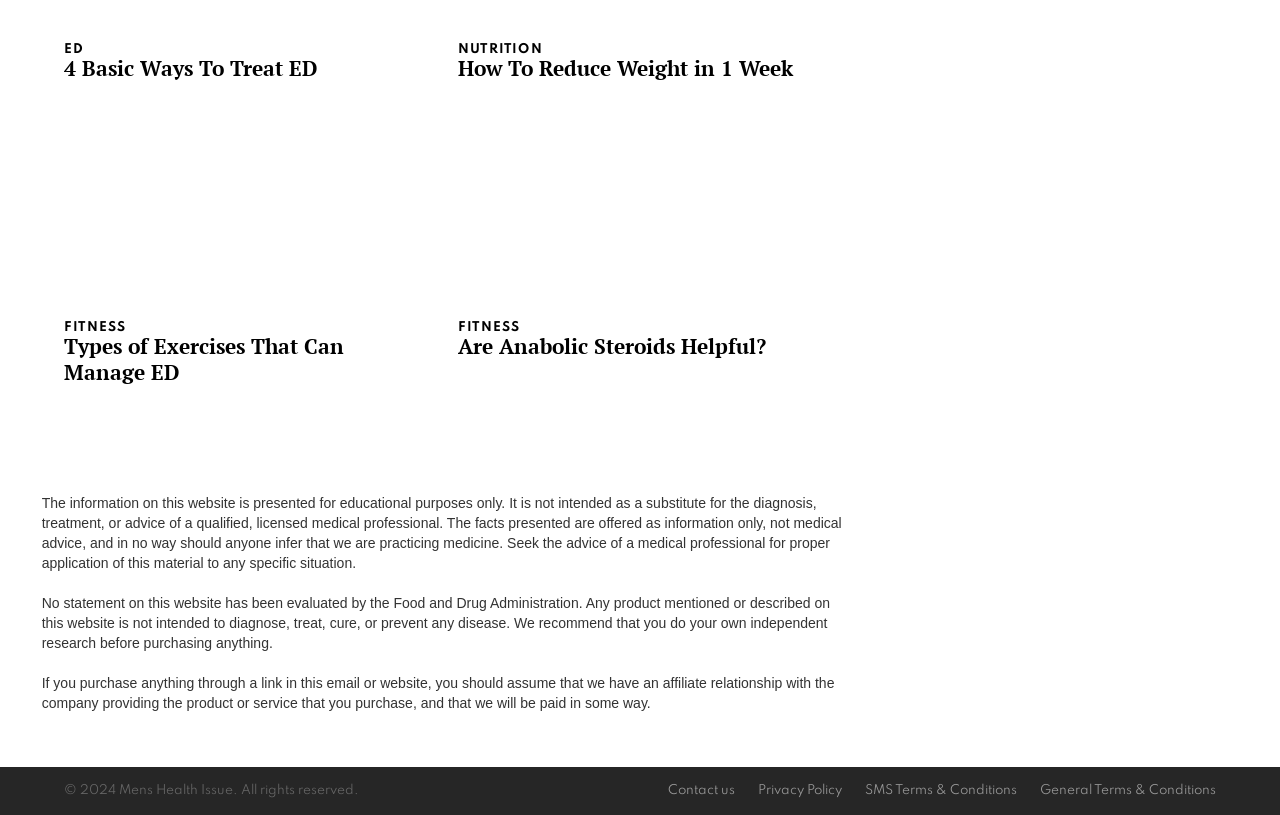What is the copyright year of the website?
Based on the content of the image, thoroughly explain and answer the question.

The copyright year of the website can be found at the bottom of the page where it says '© 2024 Mens Health Issue. All rights reserved'.